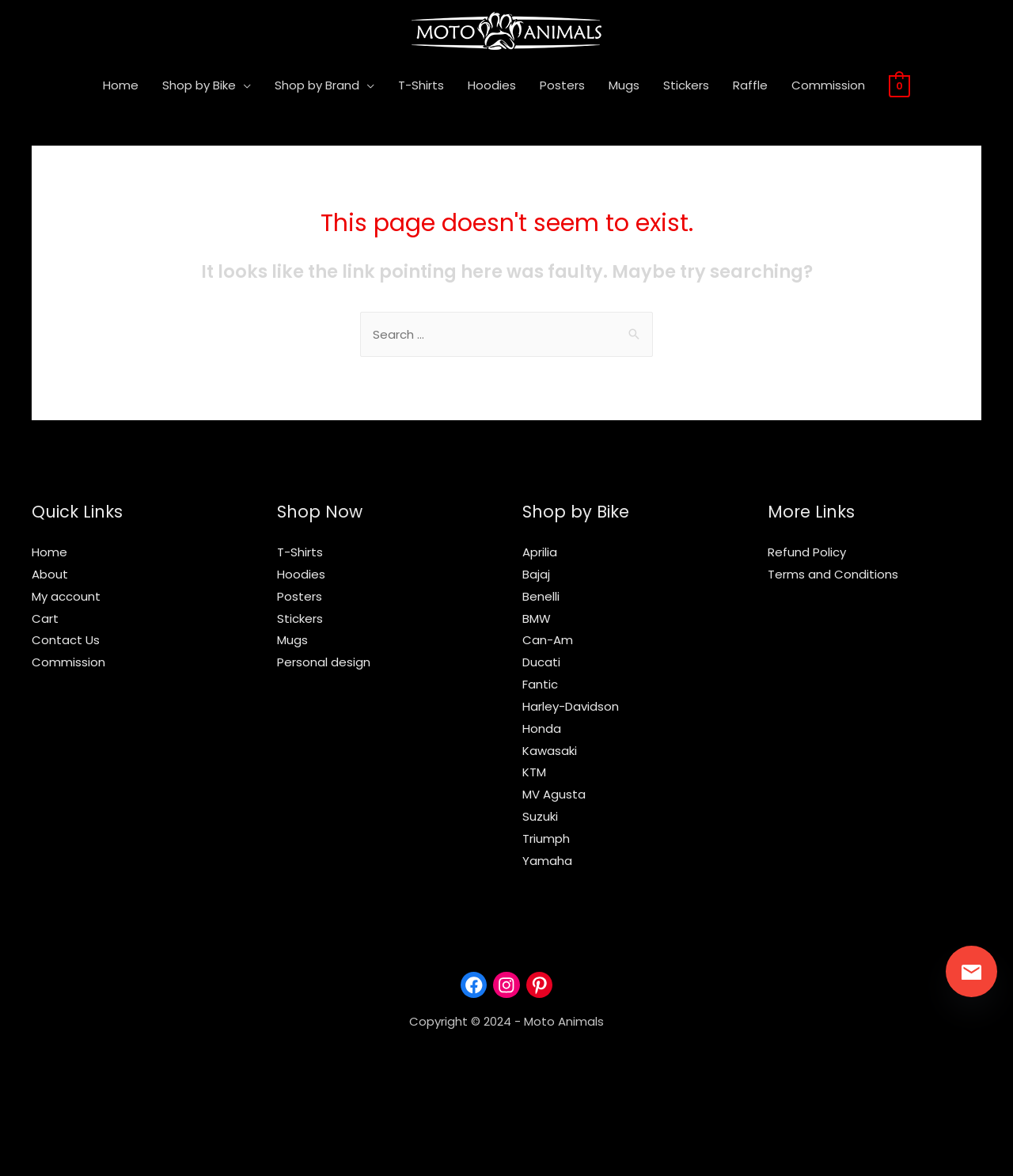Determine and generate the text content of the webpage's headline.

This page doesn't seem to exist.